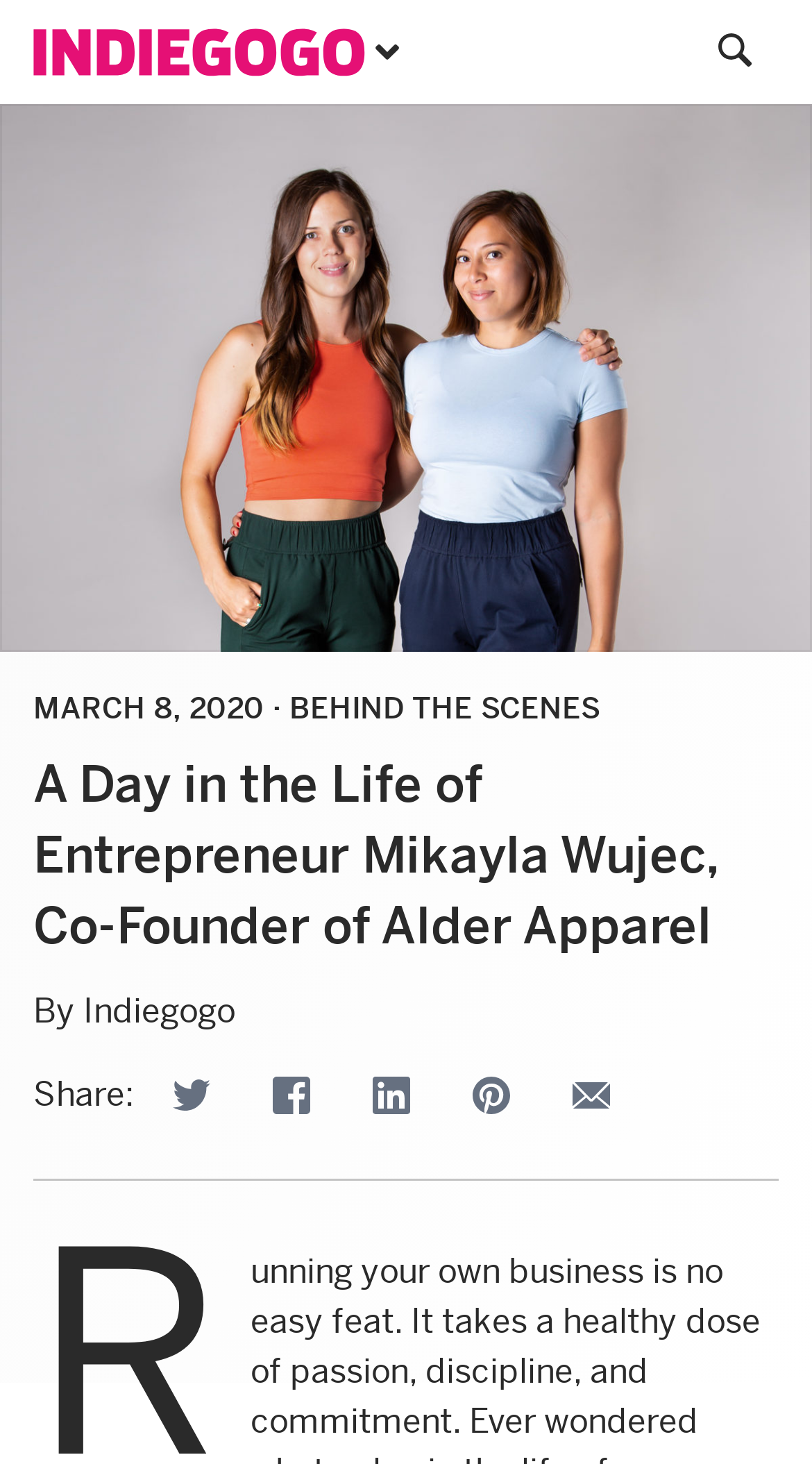What is the name of the apparel company?
Please provide an in-depth and detailed response to the question.

The webpage has a heading 'A Day in the Life of Entrepreneur Mikayla Wujec, Co-Founder of Alder Apparel', which indicates that the name of the apparel company is Alder Apparel.